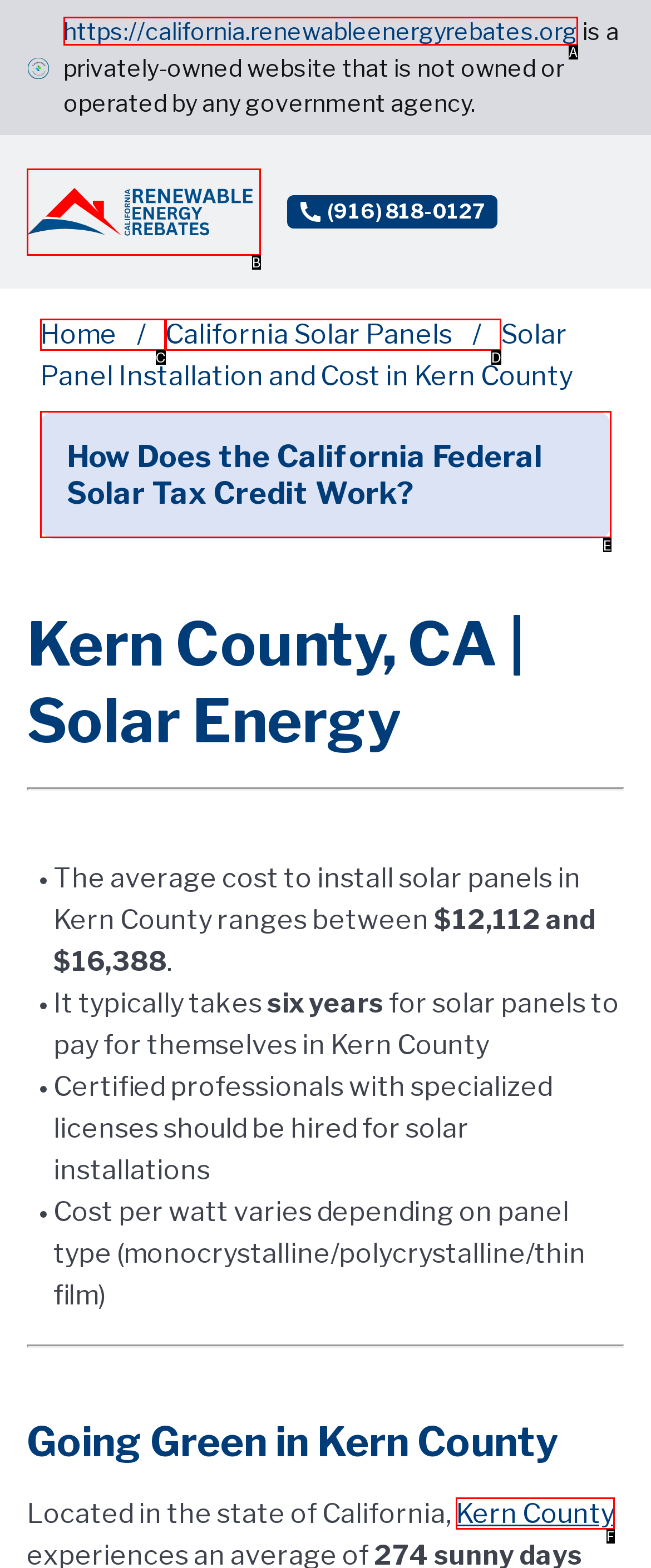Please provide the letter of the UI element that best fits the following description: parent_node: (916) 818-0127
Respond with the letter from the given choices only.

B